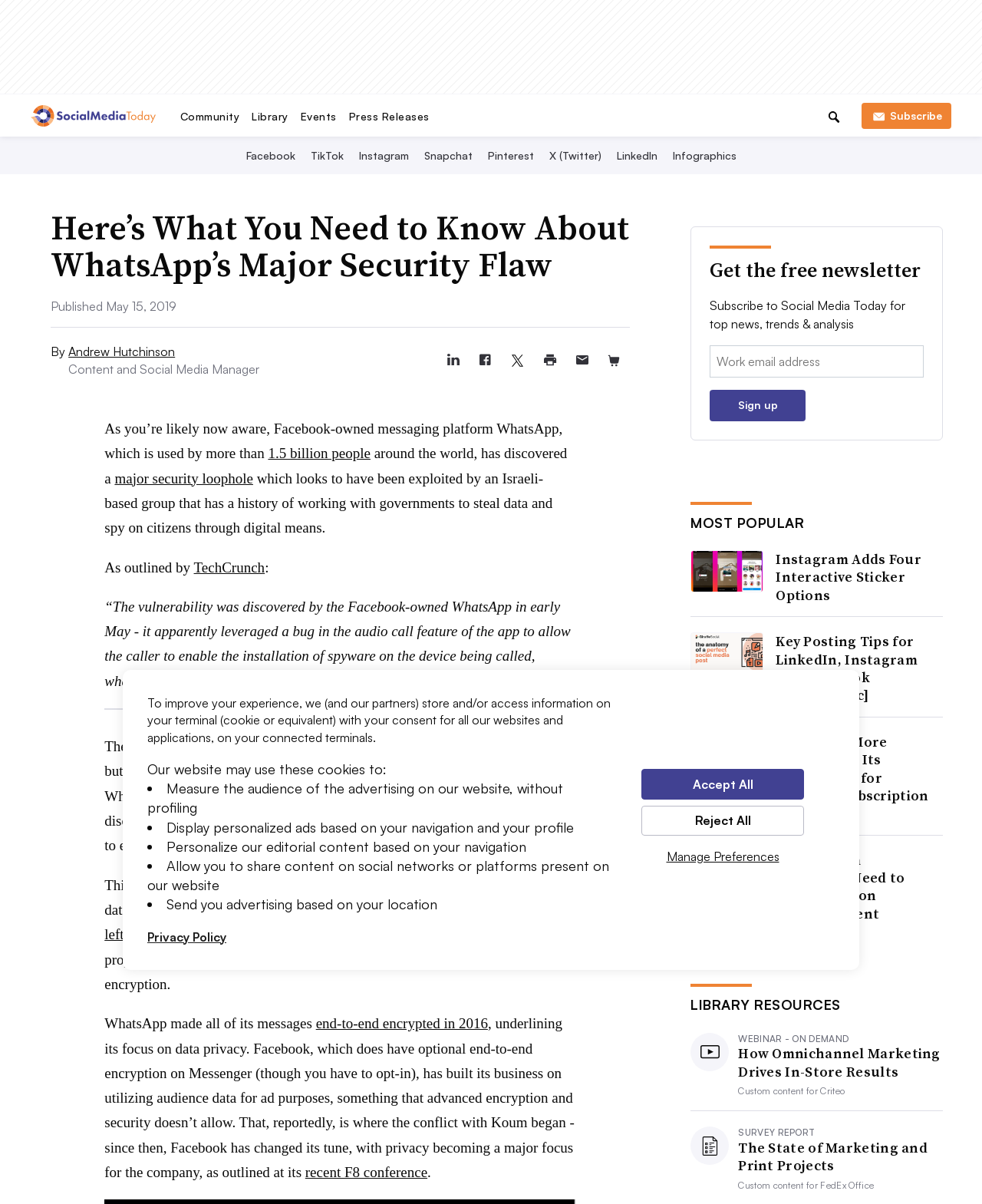Find the bounding box of the UI element described as: "Andrew Hutchinson". The bounding box coordinates should be given as four float values between 0 and 1, i.e., [left, top, right, bottom].

[0.07, 0.286, 0.178, 0.298]